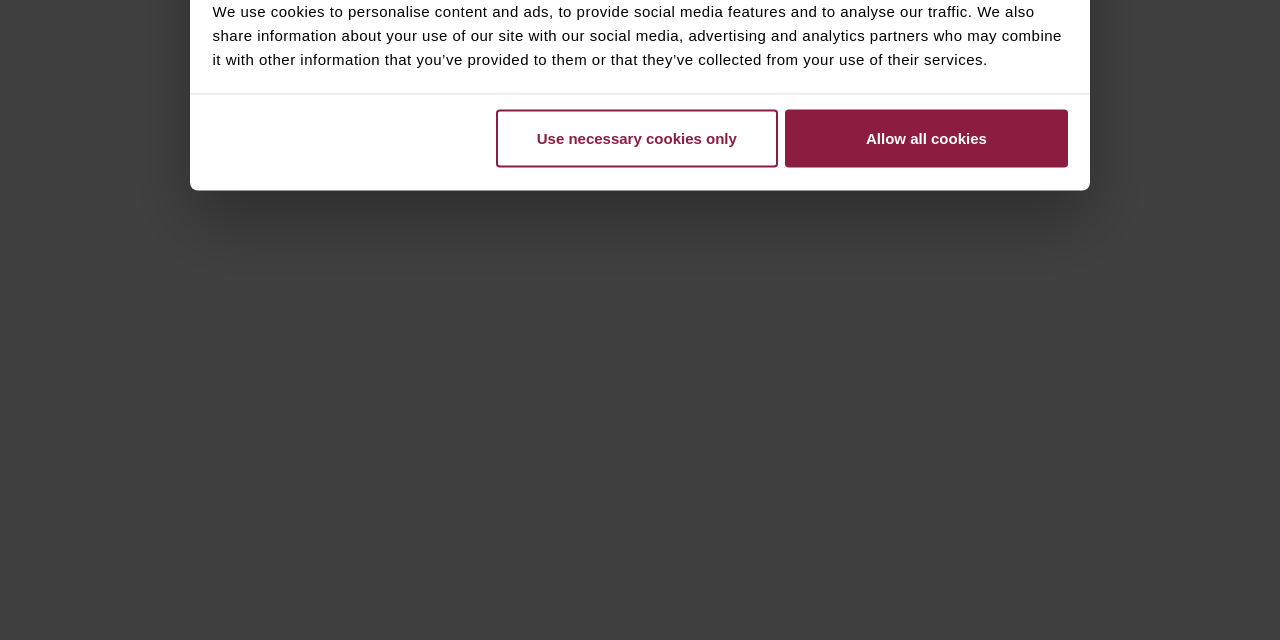Locate the UI element described as follows: "Solvang hotels". Return the bounding box coordinates as four float numbers between 0 and 1 in the order [left, top, right, bottom].

None